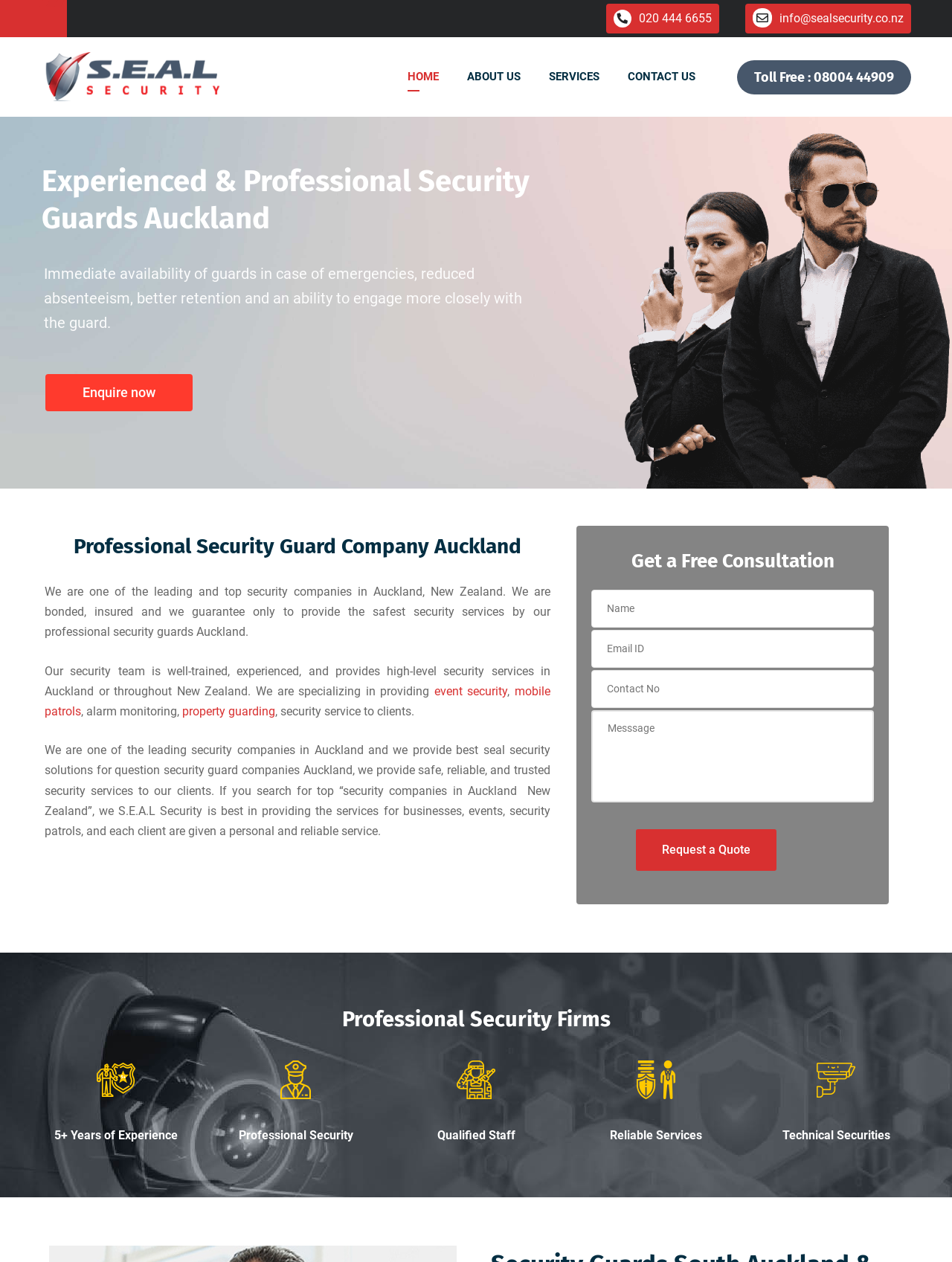What is the company's specialty?
Provide a comprehensive and detailed answer to the question.

The company's specialty can be inferred from the text on the webpage, which states that they 'specialize in providing high-level security services' to their clients.